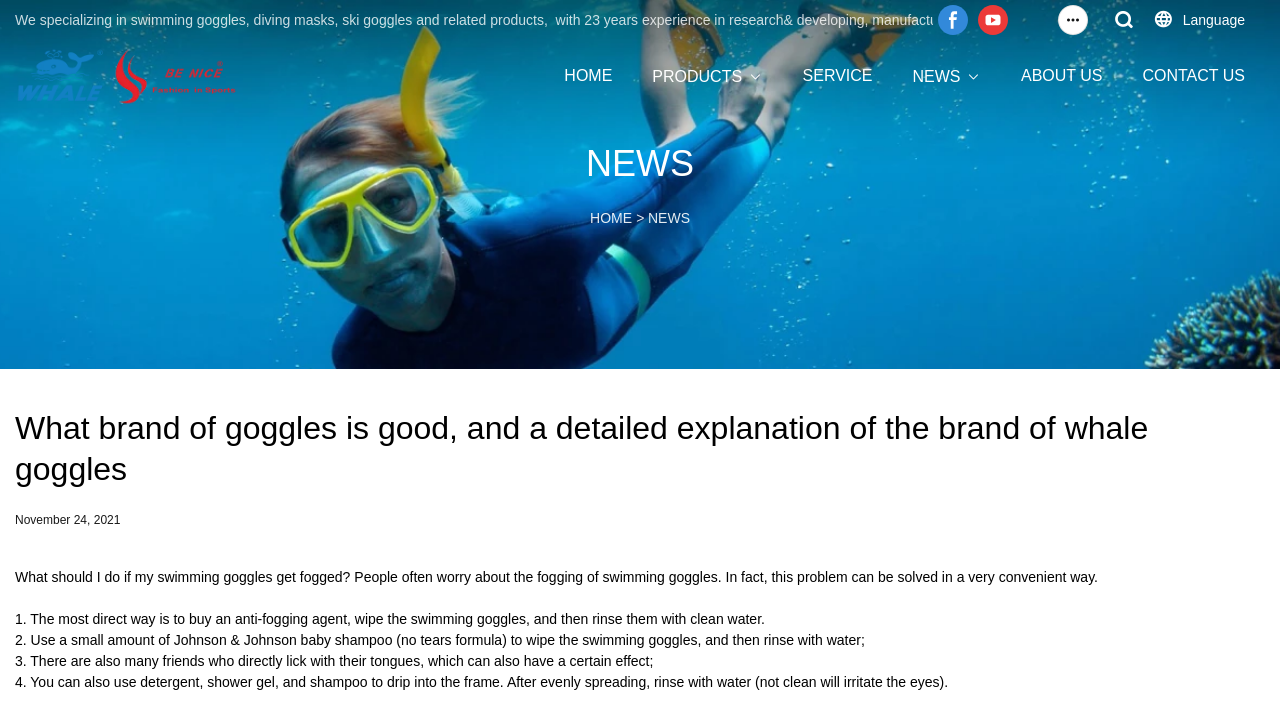Please find and generate the text of the main heading on the webpage.

What brand of goggles is good, and a detailed explanation of the brand of whale goggles